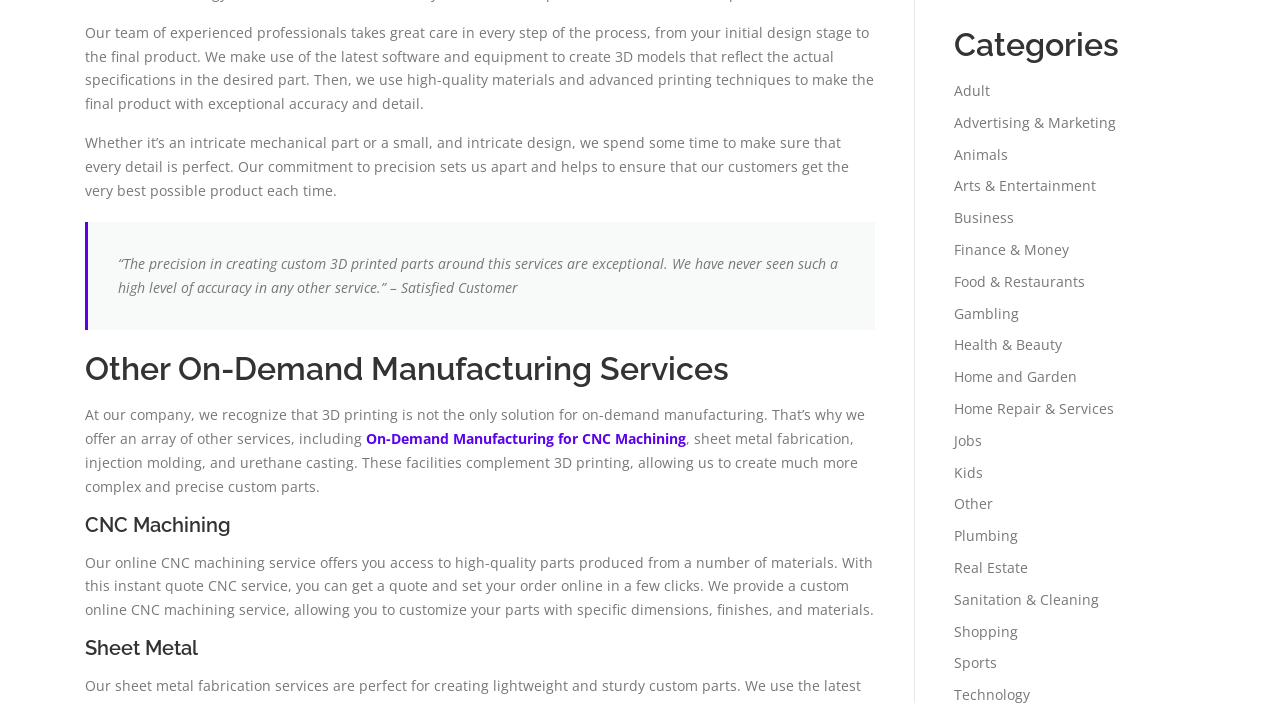Kindly determine the bounding box coordinates for the area that needs to be clicked to execute this instruction: "Check 'Other On-Demand Manufacturing Services'".

[0.066, 0.498, 0.684, 0.553]